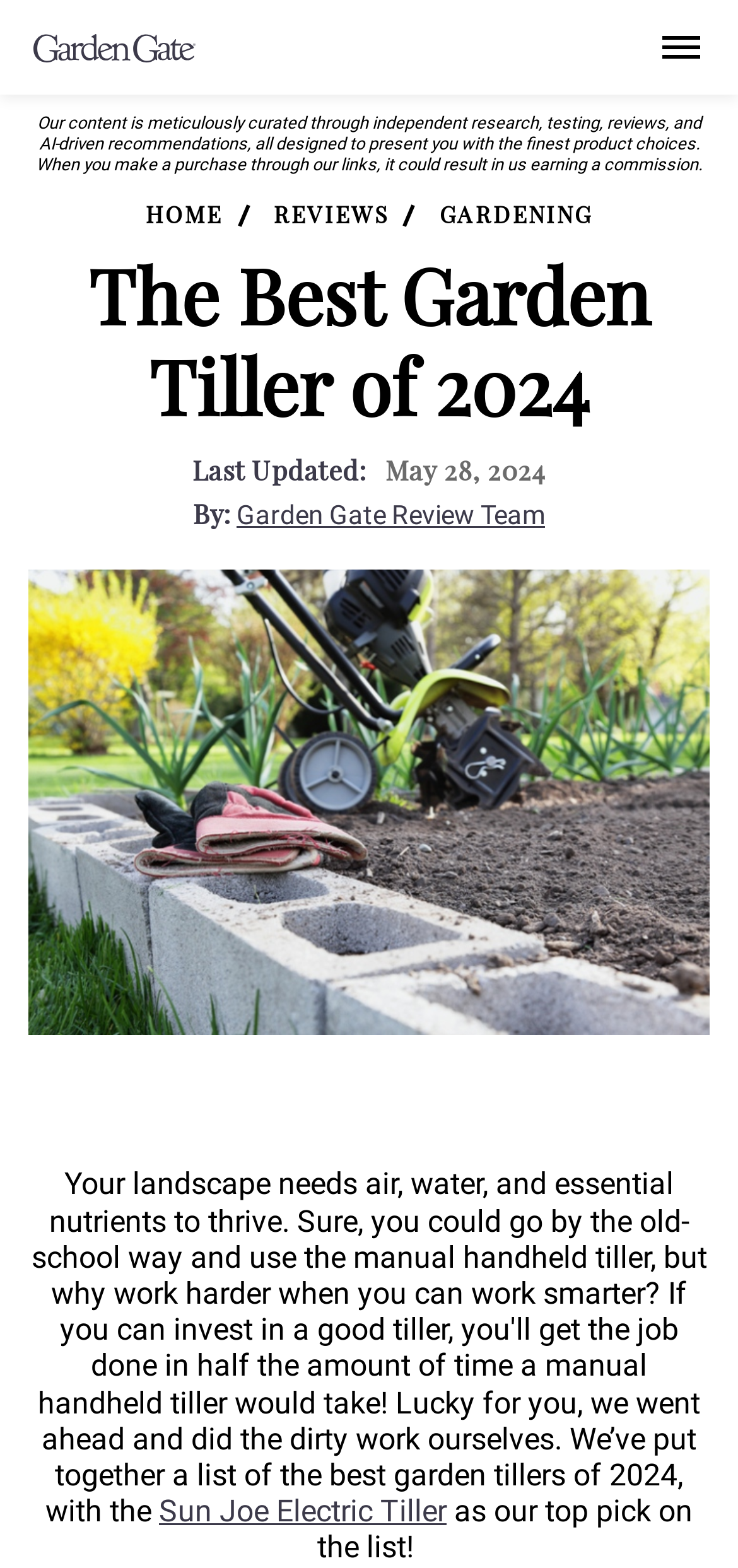How many navigation links are there?
Examine the image closely and answer the question with as much detail as possible.

I counted the number of links in the navigation menu, which are 'HOME', 'REVIEWS', and 'GARDENING', so there are 3 navigation links.